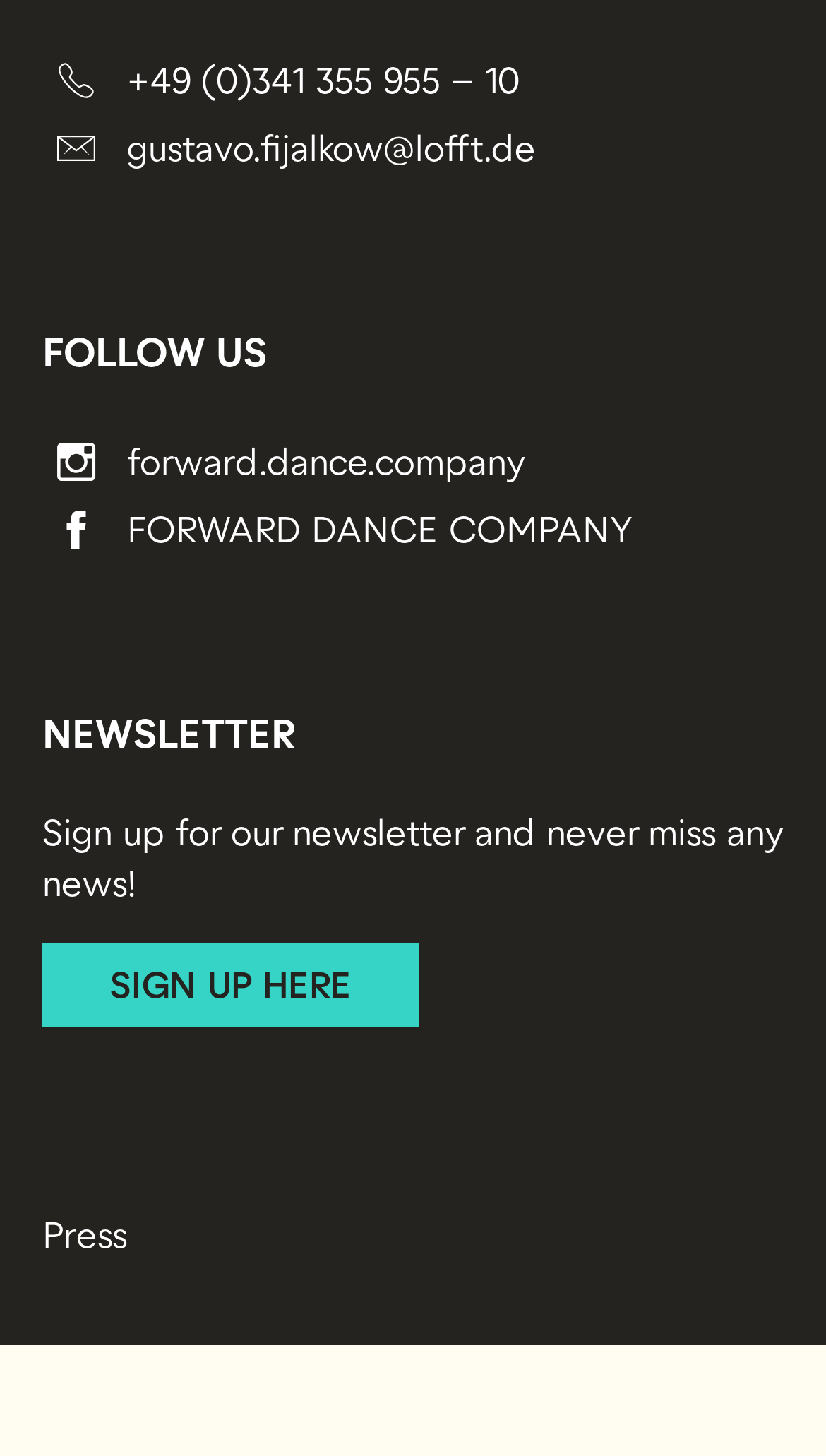Find and provide the bounding box coordinates for the UI element described here: "Press". The coordinates should be given as four float numbers between 0 and 1: [left, top, right, bottom].

[0.051, 0.833, 0.154, 0.862]